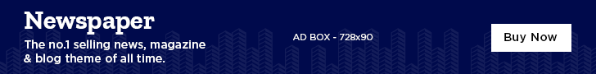What is the purpose of the rescue operation?
Analyze the image and provide a thorough answer to the question.

The caption highlights the rescue operation as part of the ongoing efforts to combat kidnapping in the region, implying that the purpose of the rescue operation is to combat kidnapping and enhance the safety and security of citizens.